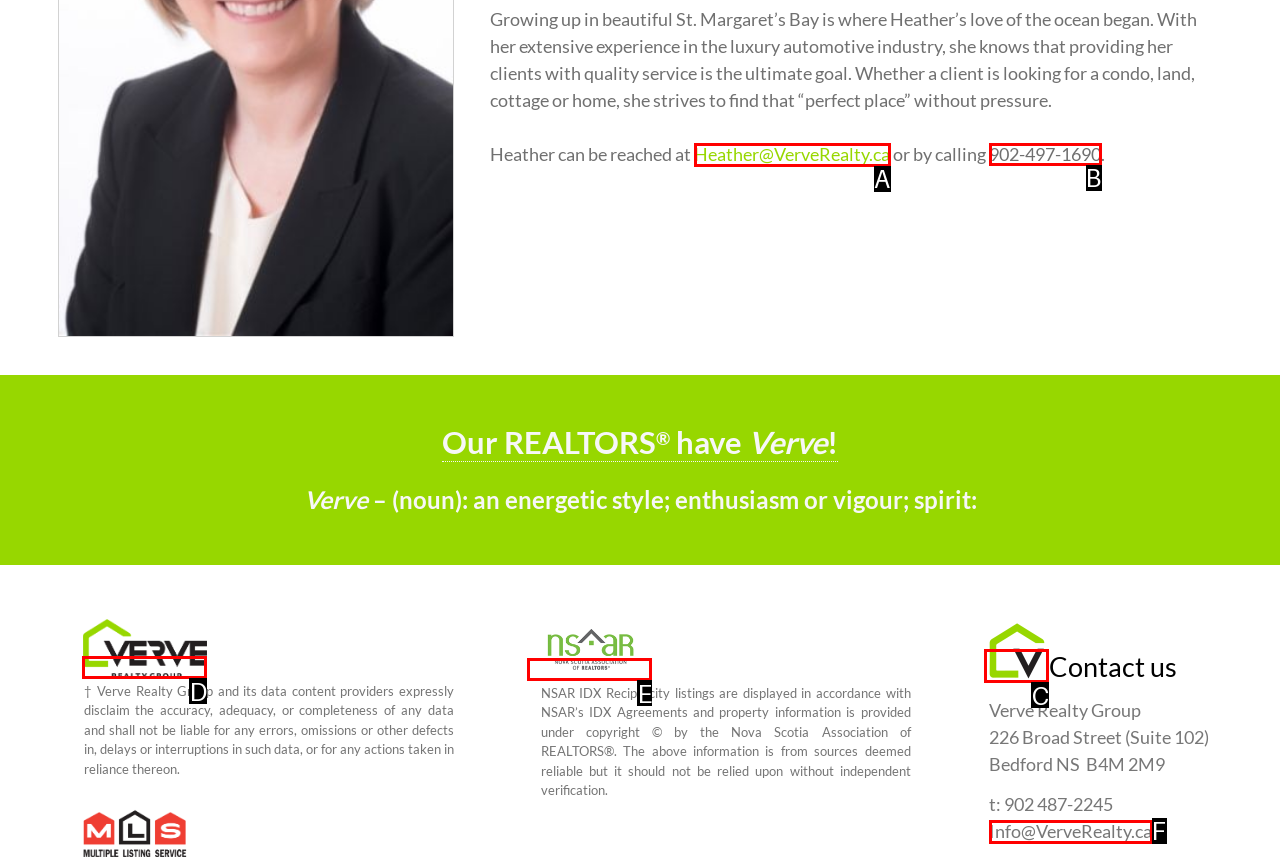Which HTML element among the options matches this description: Info@VerveRealty.ca? Answer with the letter representing your choice.

F